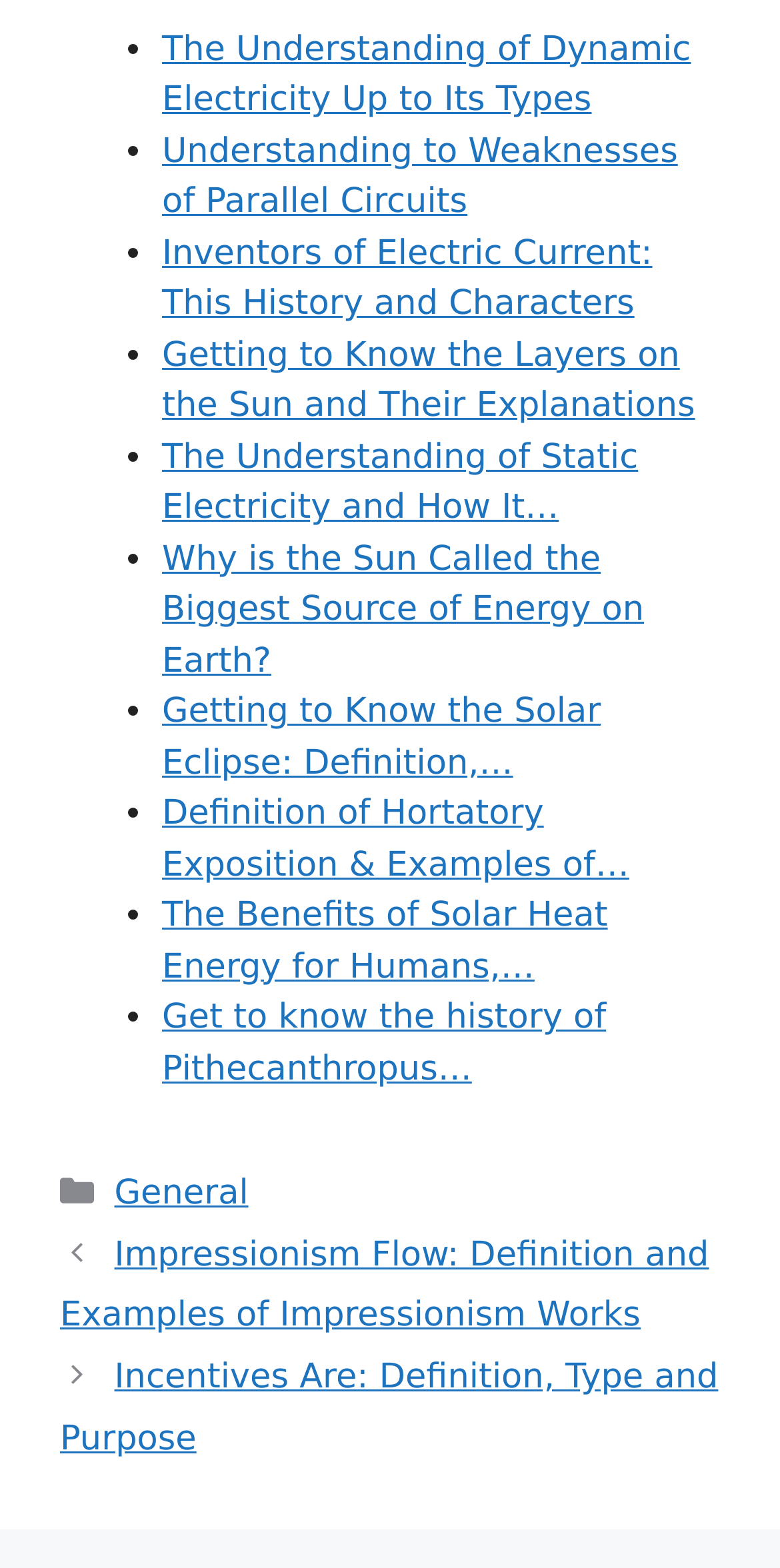What is the last link in the list?
Based on the screenshot, provide your answer in one word or phrase.

Get to know the history of Pithecanthropus…